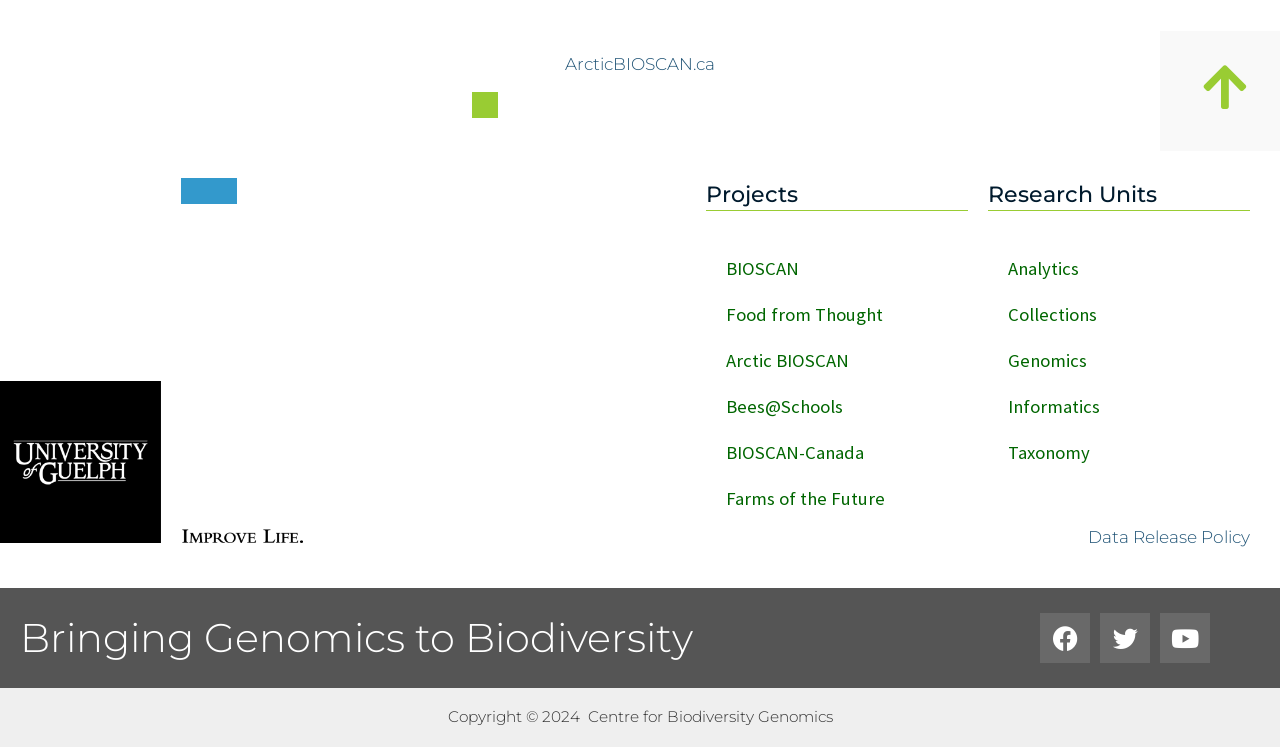Please provide the bounding box coordinates in the format (top-left x, top-left y, bottom-right x, bottom-right y). Remember, all values are floating point numbers between 0 and 1. What is the bounding box coordinate of the region described as: Data Release Policy

[0.85, 0.706, 0.977, 0.732]